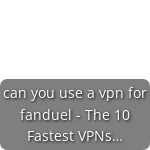Offer an in-depth description of the image.

The image features a link titled "can you use a vpn for fanduel - The 10 Fastest VPNs..." This link is likely part of a resource or article aimed at discussing the usage of virtual private networks (VPNs) for accessing Fanduel, a popular online sports betting platform. The focus is likely on providing insights into which VPNs are fastest and most effective for this purpose, catering to users seeking to enhance their online privacy and security while engaging in sports betting activities. The link is presented in a clear and accessible manner, indicating its relevance to those interested in the intersection of online gaming and VPN technology.